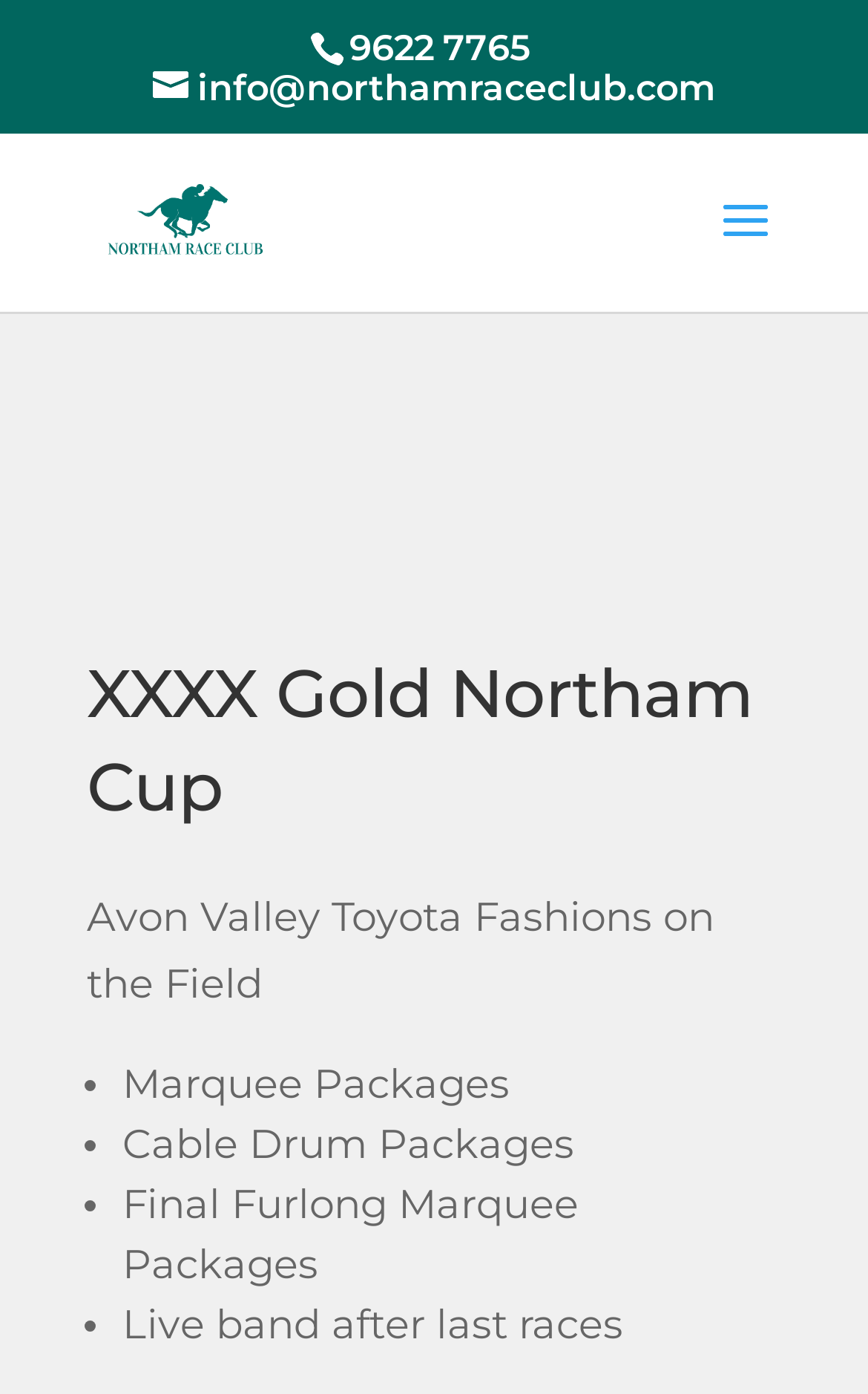What is the phone number to contact?
Please interpret the details in the image and answer the question thoroughly.

I found the phone number by looking at the static text element with the bounding box coordinates [0.403, 0.019, 0.61, 0.05], which contains the text '9622 7765'.